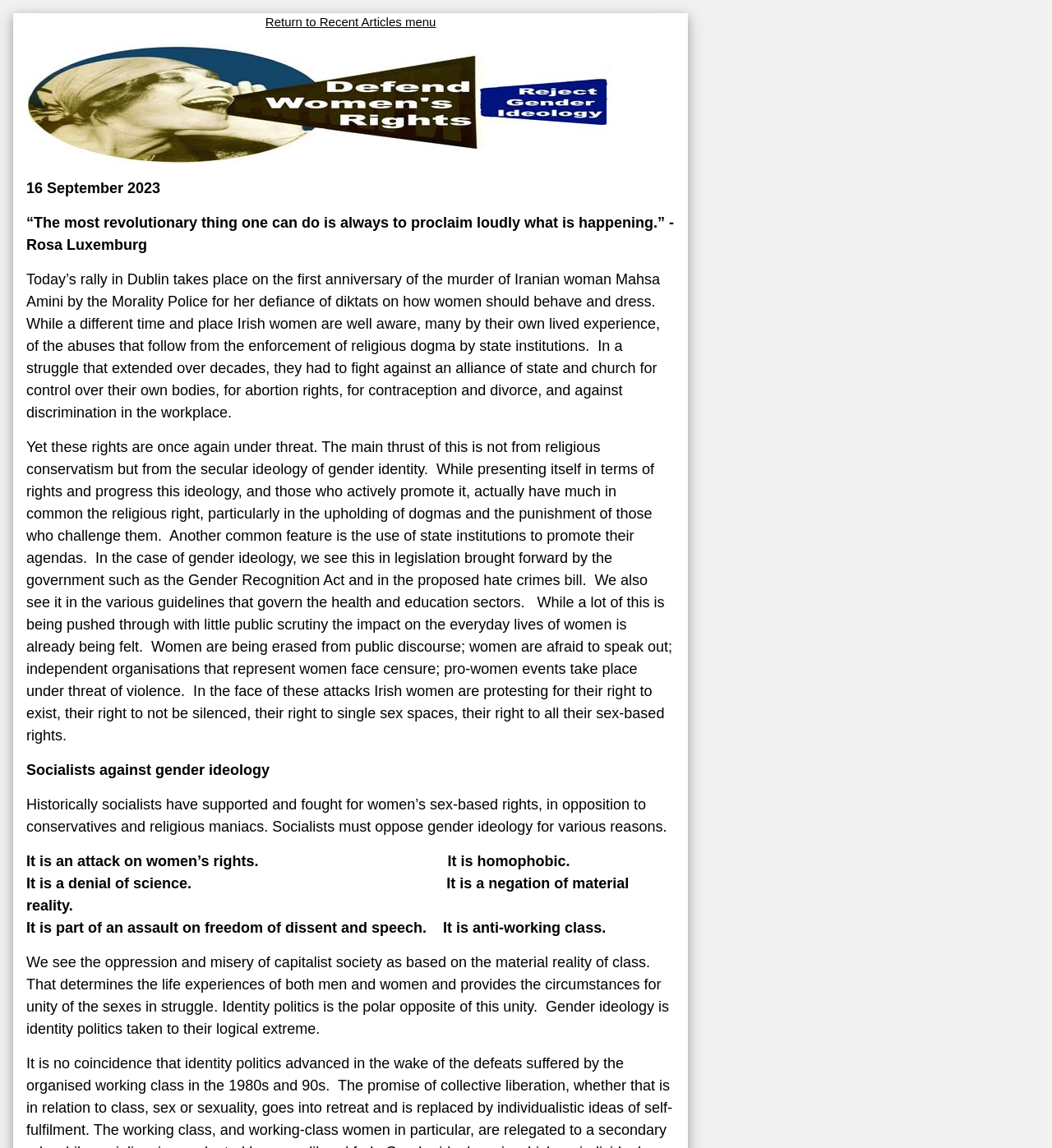What is the name of the group mentioned in the webpage?
Answer the question with as much detail as you can, using the image as a reference.

I found the name 'Socialists against gender ideology' in the StaticText element with bounding box coordinates [0.025, 0.663, 0.256, 0.678]. This group is likely a organization or movement that opposes gender ideology.